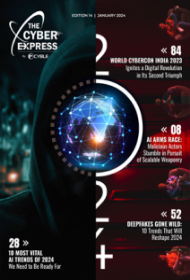Analyze the image and describe all key details you can observe.

This striking cover of *The Cyber Express*, Edition 14 for January 2024, features an enigmatic figure cloaked in shadow, representing the critical themes of cybersecurity. The central image is a vibrant digital globe, symbolizing the interconnected nature of technology and the challenges it faces. Prominent headings on the cover highlight significant articles including "World Cybercon India 2023," "AI Arms Race," and a feature on deepfakes, underscoring essential trends and threats in the cybersecurity landscape for the upcoming year. The layout creatively blends visuals and text to engage readers and draw attention to the magazine's focus on technology's impact both globally and locally.